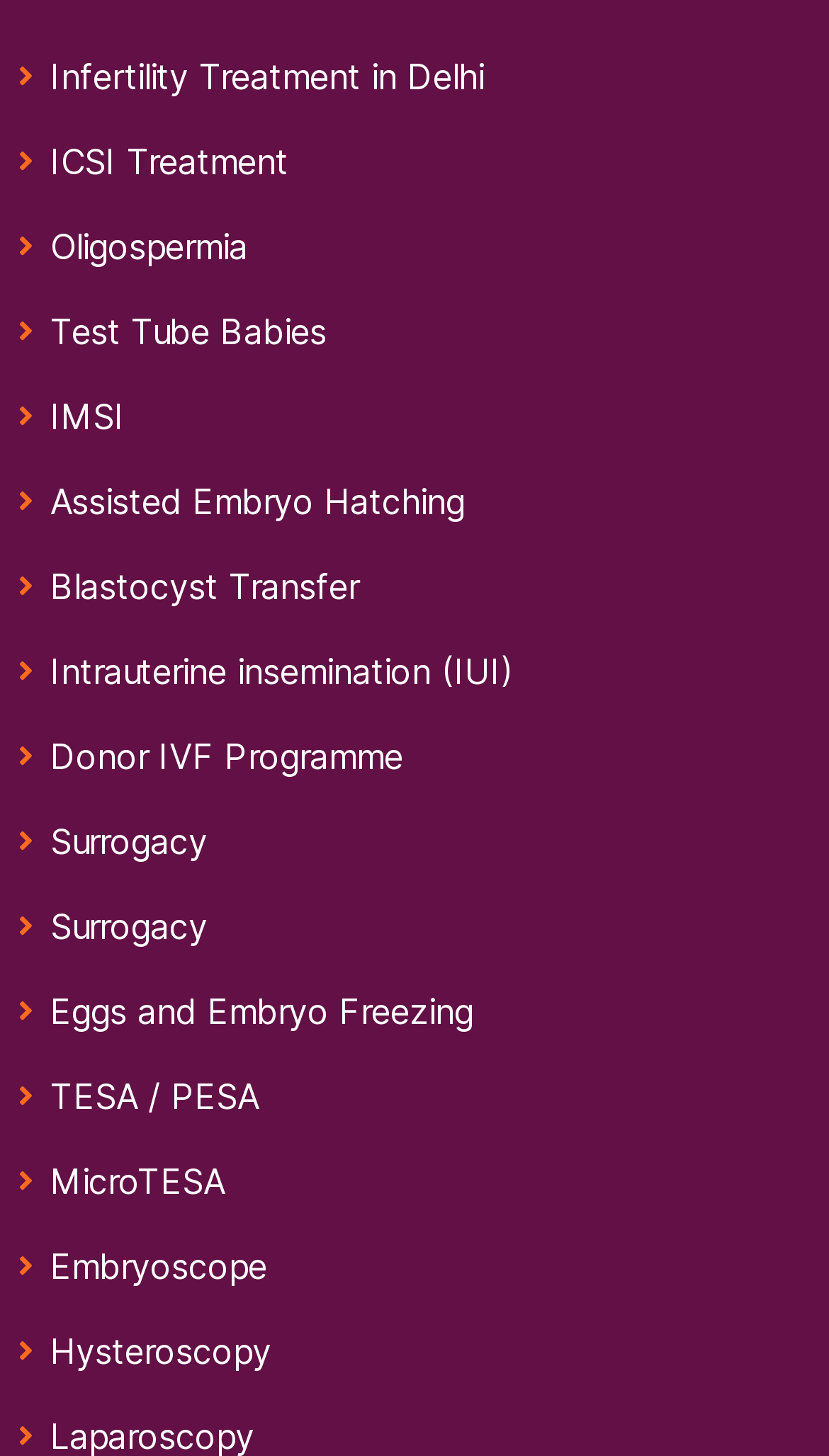Refer to the image and provide a thorough answer to this question:
What is the topic of the link 'Eggs and Embryo Freezing'?

The link 'Eggs and Embryo Freezing' is likely related to the topic of cryopreservation, which is a process of preserving eggs or embryos at very low temperatures for future use in infertility treatment.